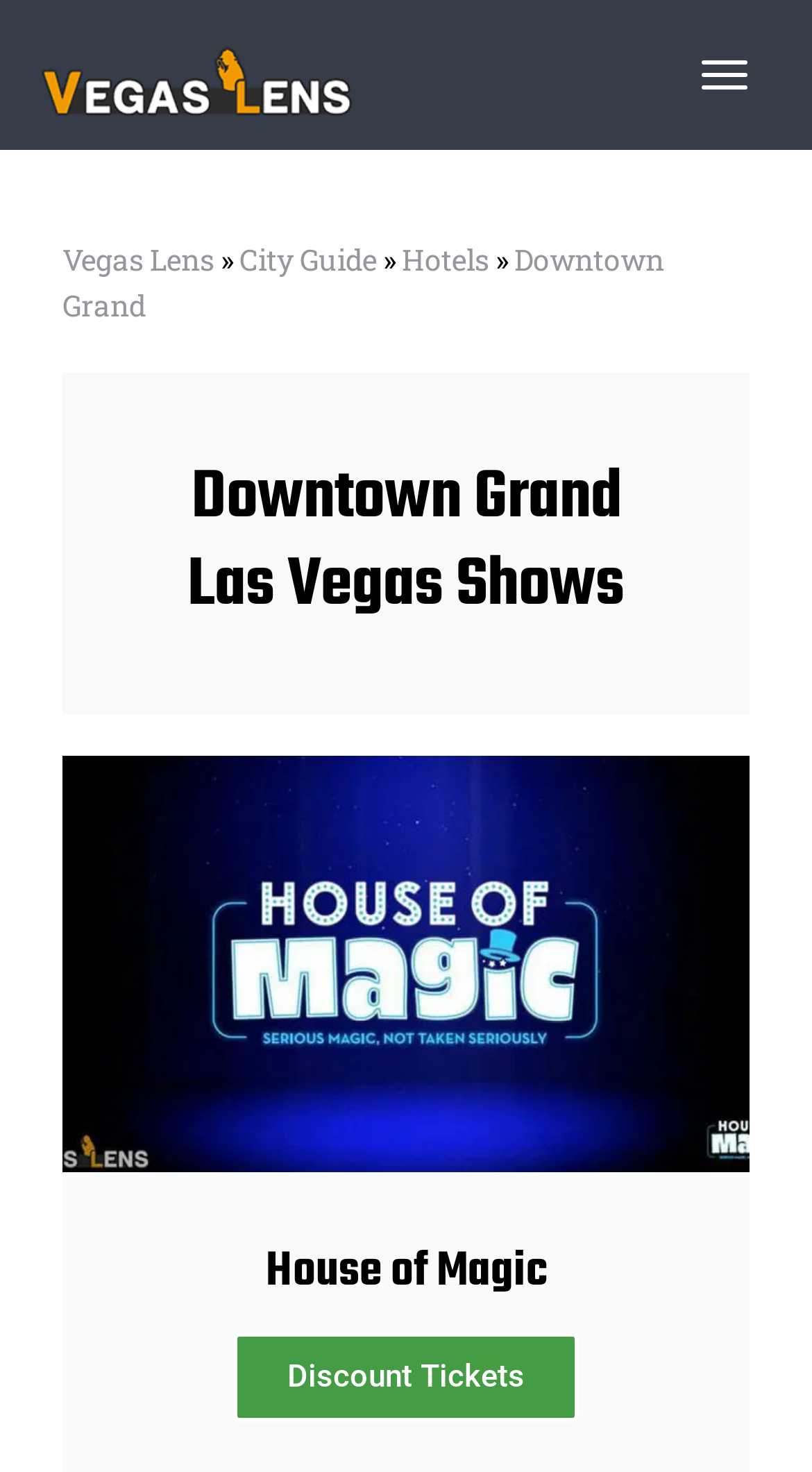What is the name of the website?
Give a comprehensive and detailed explanation for the question.

By looking at the root element and the link at the top of the page, I can see that the name of the website is Vegas Lens.